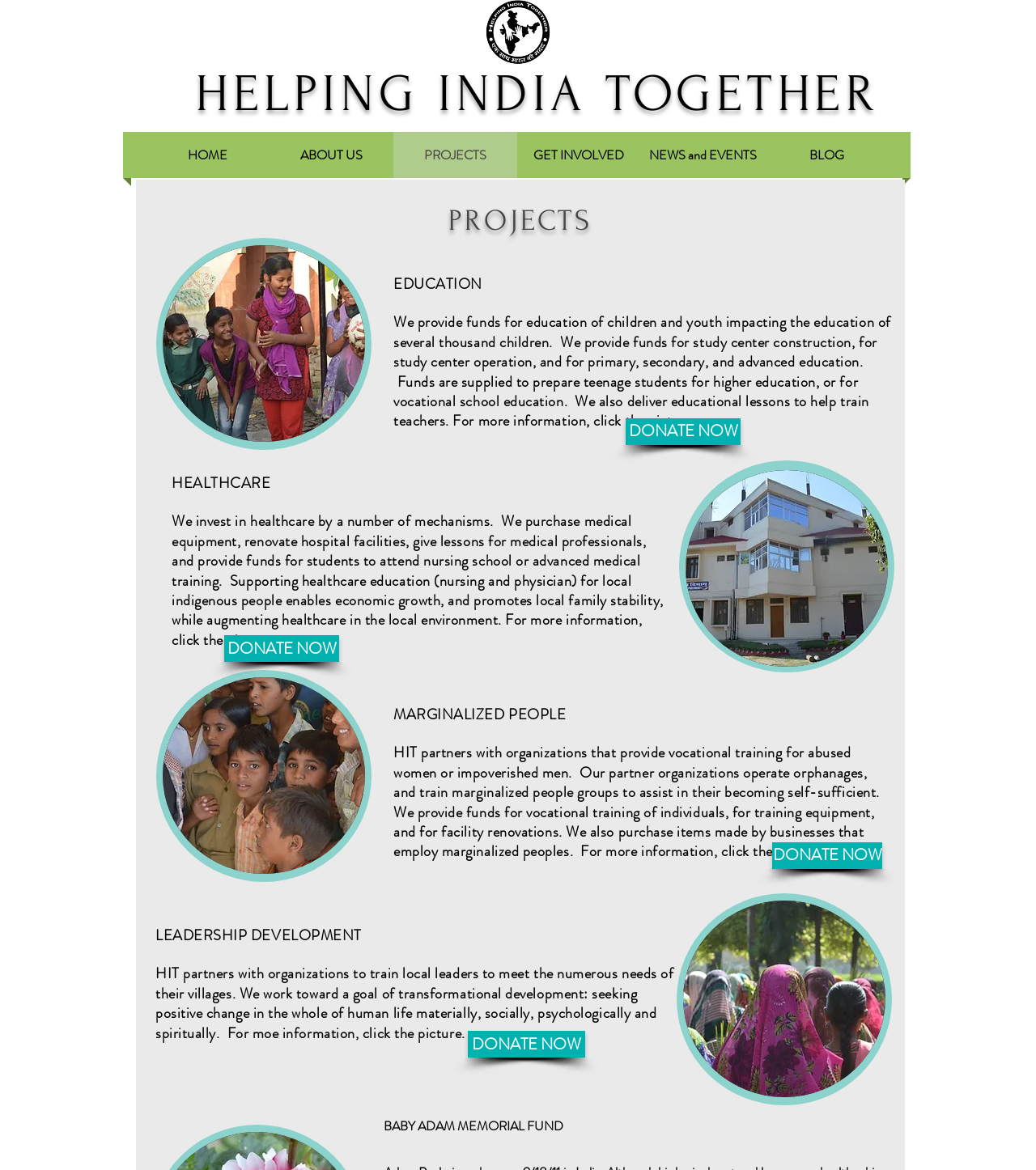How many images are there on the webpage?
Provide a detailed and extensive answer to the question.

By analyzing the webpage, I found four images, each associated with a specific project category. The images are labeled as 'DSC_0367.jpg', 'DSC_1054.jpg', 'DSC_1153.jpg', and 'DSC_0511.jpg', and are likely used to illustrate the organization's projects and activities.